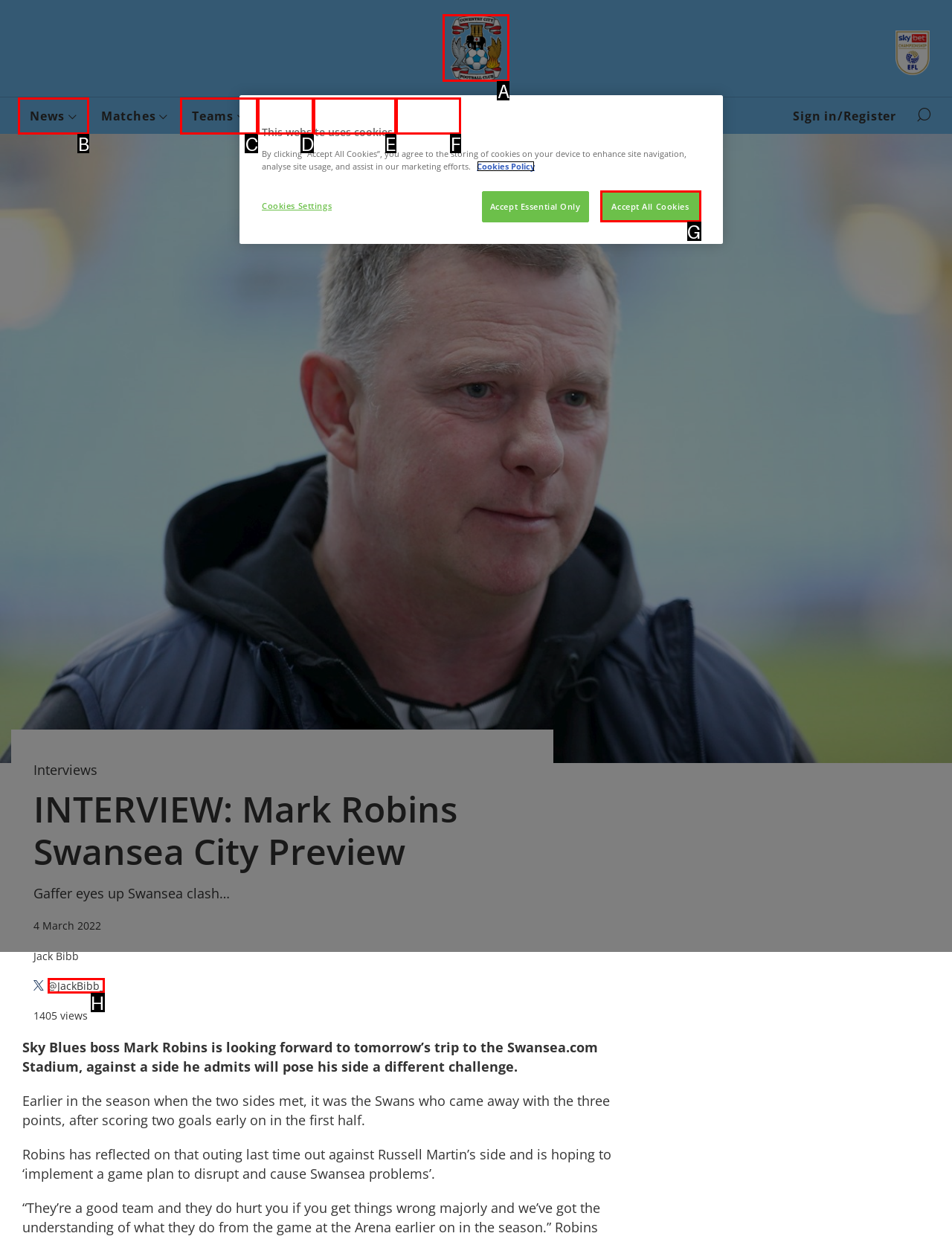Identify the correct UI element to click to follow this instruction: Click the Coventry City badge
Respond with the letter of the appropriate choice from the displayed options.

A